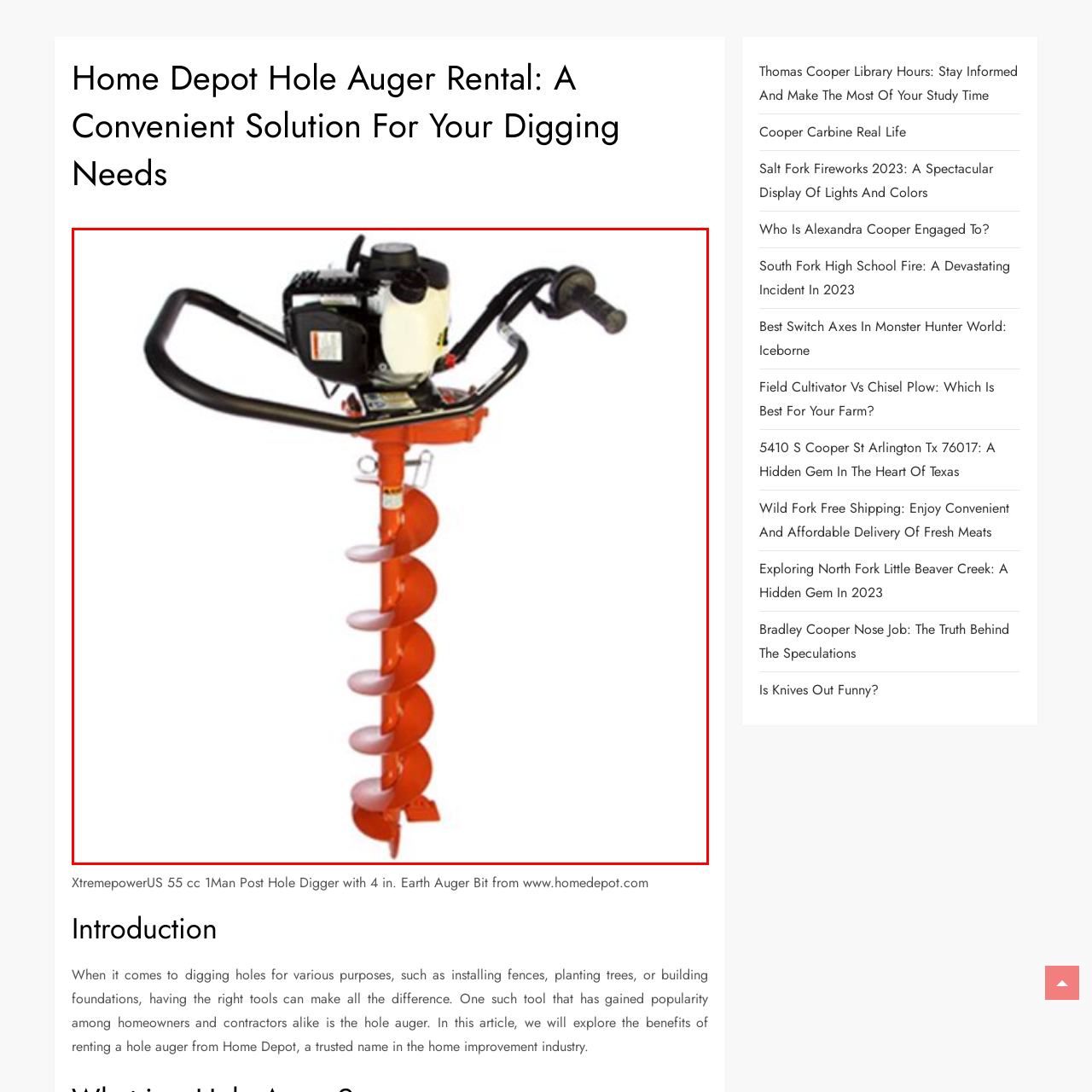Give an in-depth explanation of the image captured within the red boundary.

The image features the XtremepowerUS 55 cc 1-Man Post Hole Digger, equipped with a robust 4-inch earth auger bit. This powerful, gas-operated tool is specifically designed for digging precise holes efficiently and with ease, making it an ideal choice for various outdoor projects such as installing fences, planting trees, or building foundations. The equipment is designed with a sturdy handle for better grip and control, ensuring that users can maneuver it comfortably while accomplishing their digging tasks. This post hole digger's high-performance capabilities make it a popular rental option for homeowners and contractors alike, as highlighted in the Home Depot article discussing rental solutions for digging needs.